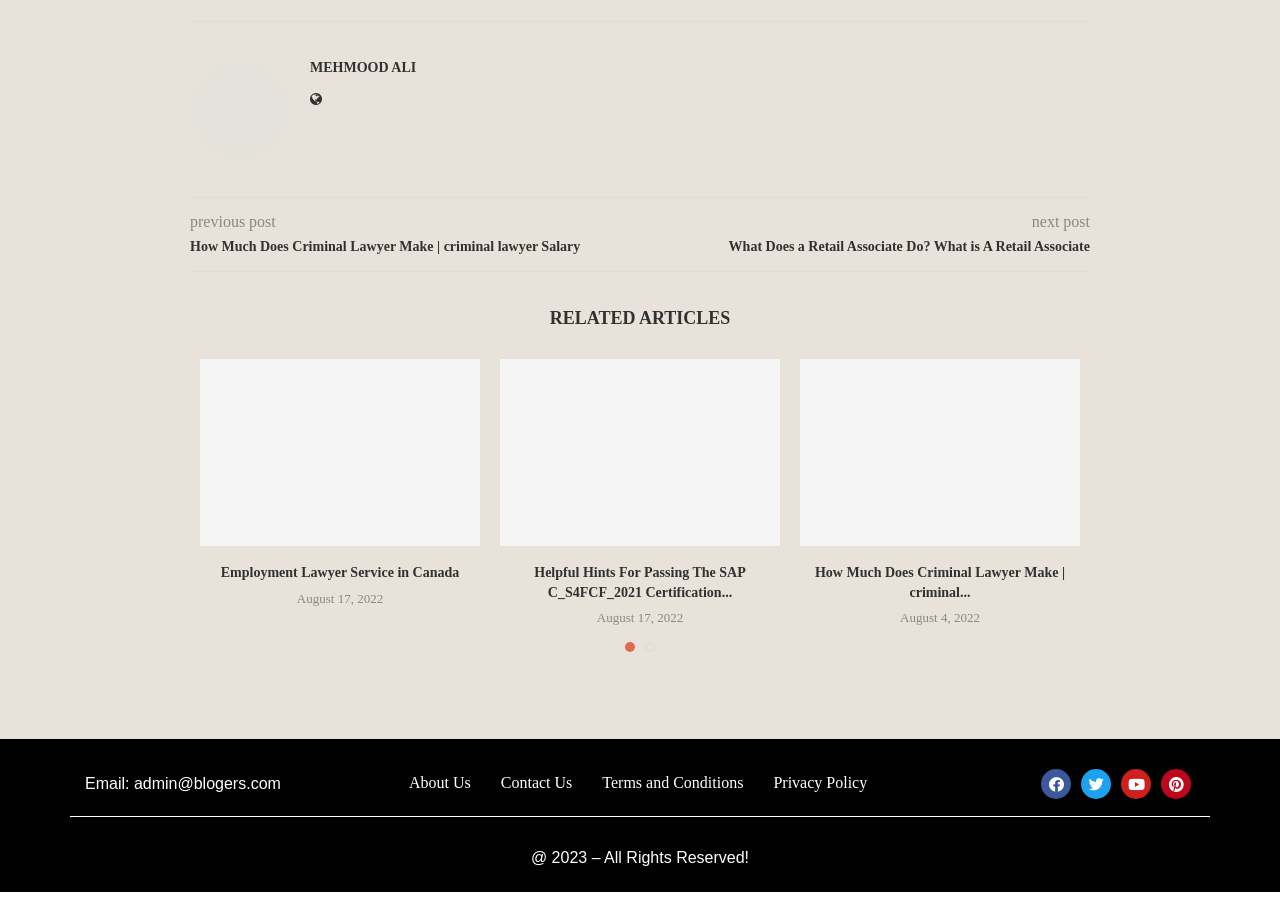Provide the bounding box coordinates for the specified HTML element described in this description: "Employment Lawyer Service in Canada". The coordinates should be four float numbers ranging from 0 to 1, in the format [left, top, right, bottom].

[0.172, 0.636, 0.359, 0.653]